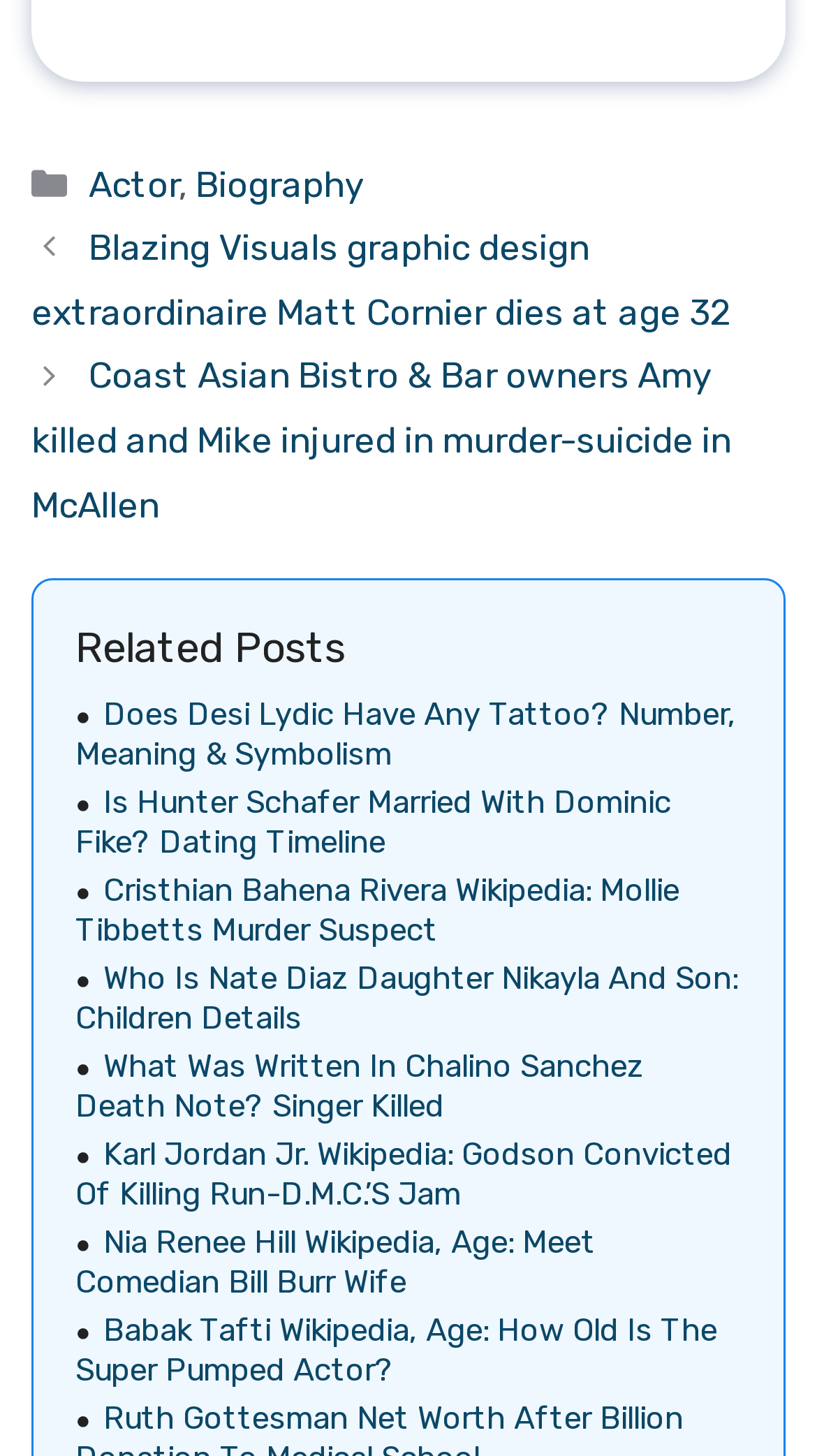How many categories are listed?
Observe the image and answer the question with a one-word or short phrase response.

2